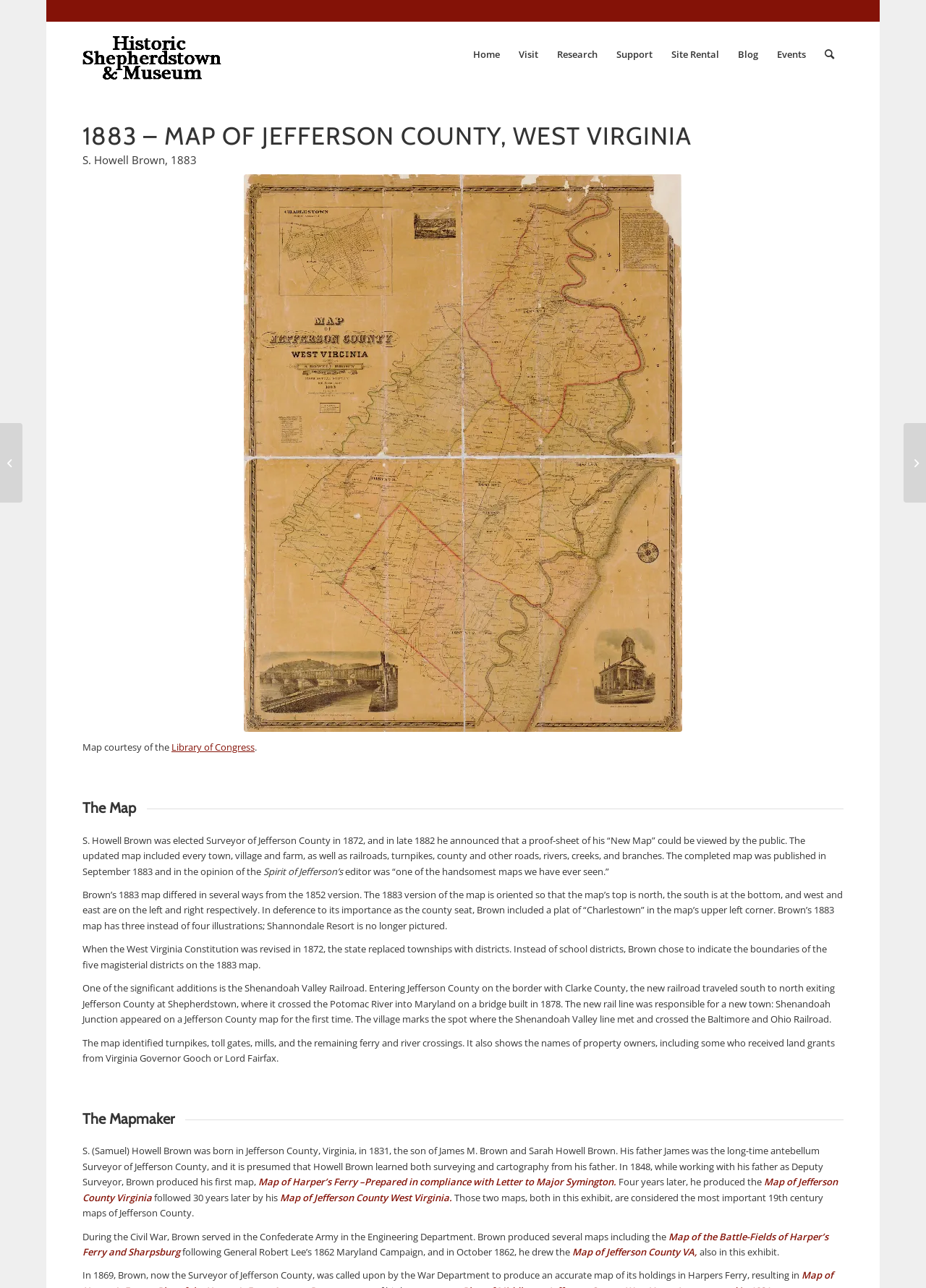Pinpoint the bounding box coordinates of the area that must be clicked to complete this instruction: "Click the SUBSCRIBE button".

None